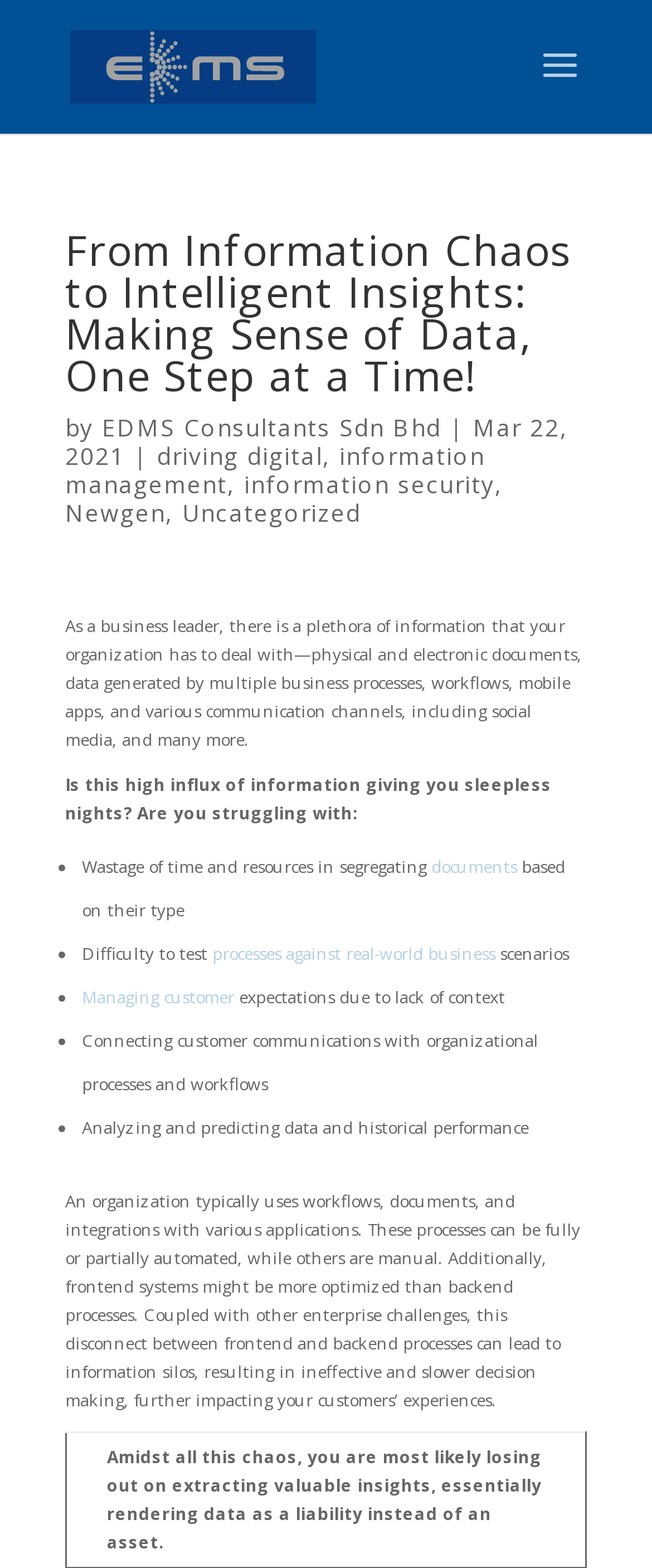Please determine the bounding box coordinates of the clickable area required to carry out the following instruction: "Click on the link to EDMS Data and Document Management". The coordinates must be four float numbers between 0 and 1, represented as [left, top, right, bottom].

[0.108, 0.034, 0.485, 0.049]